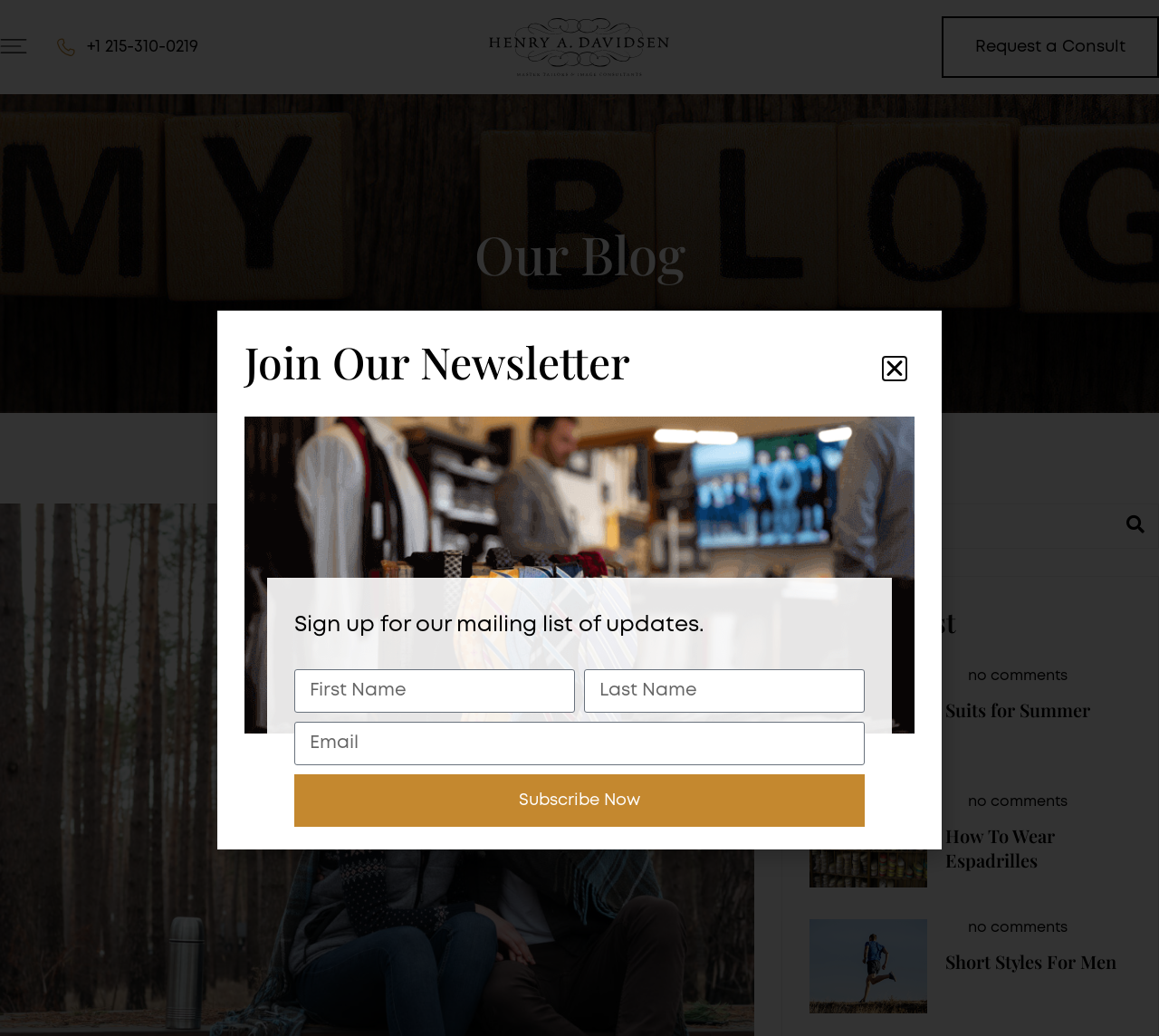Identify the bounding box coordinates for the element you need to click to achieve the following task: "Learn about Innovation Lab". Provide the bounding box coordinates as four float numbers between 0 and 1, in the form [left, top, right, bottom].

None